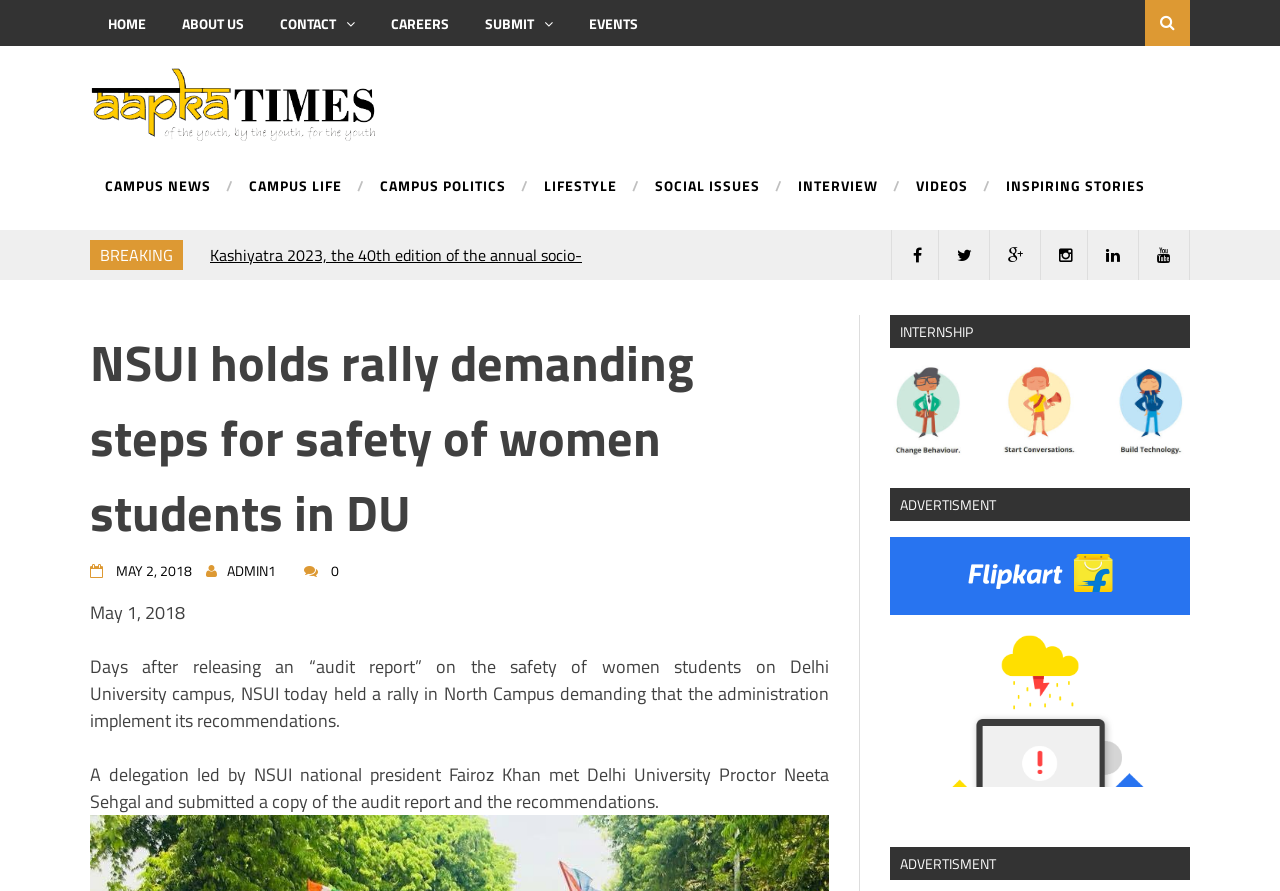Please provide the bounding box coordinates for the element that needs to be clicked to perform the instruction: "View the Overhaul News pages". The coordinates must consist of four float numbers between 0 and 1, formatted as [left, top, right, bottom].

None